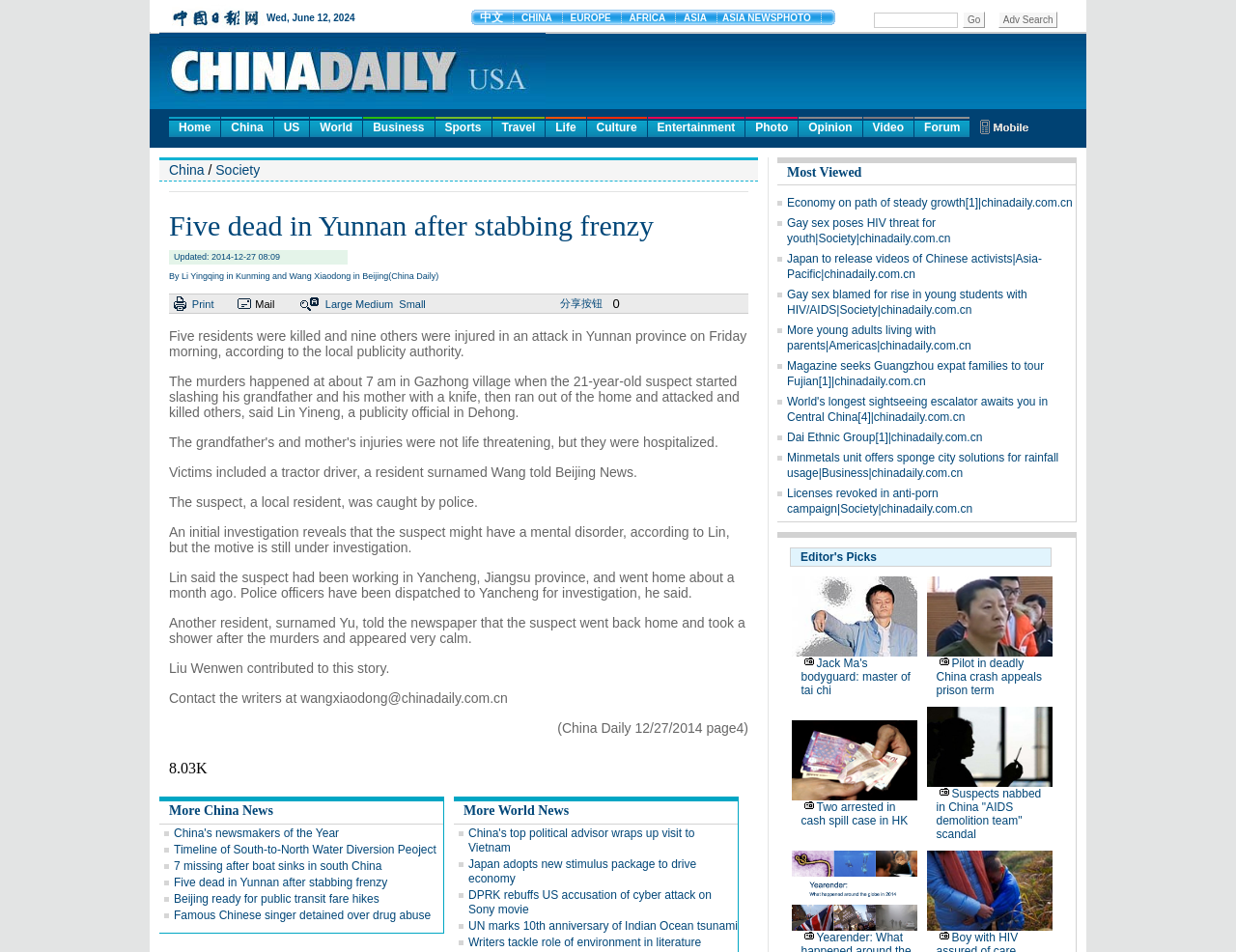Determine the bounding box of the UI component based on this description: "Opinion". The bounding box coordinates should be four float values between 0 and 1, i.e., [left, top, right, bottom].

[0.646, 0.123, 0.697, 0.144]